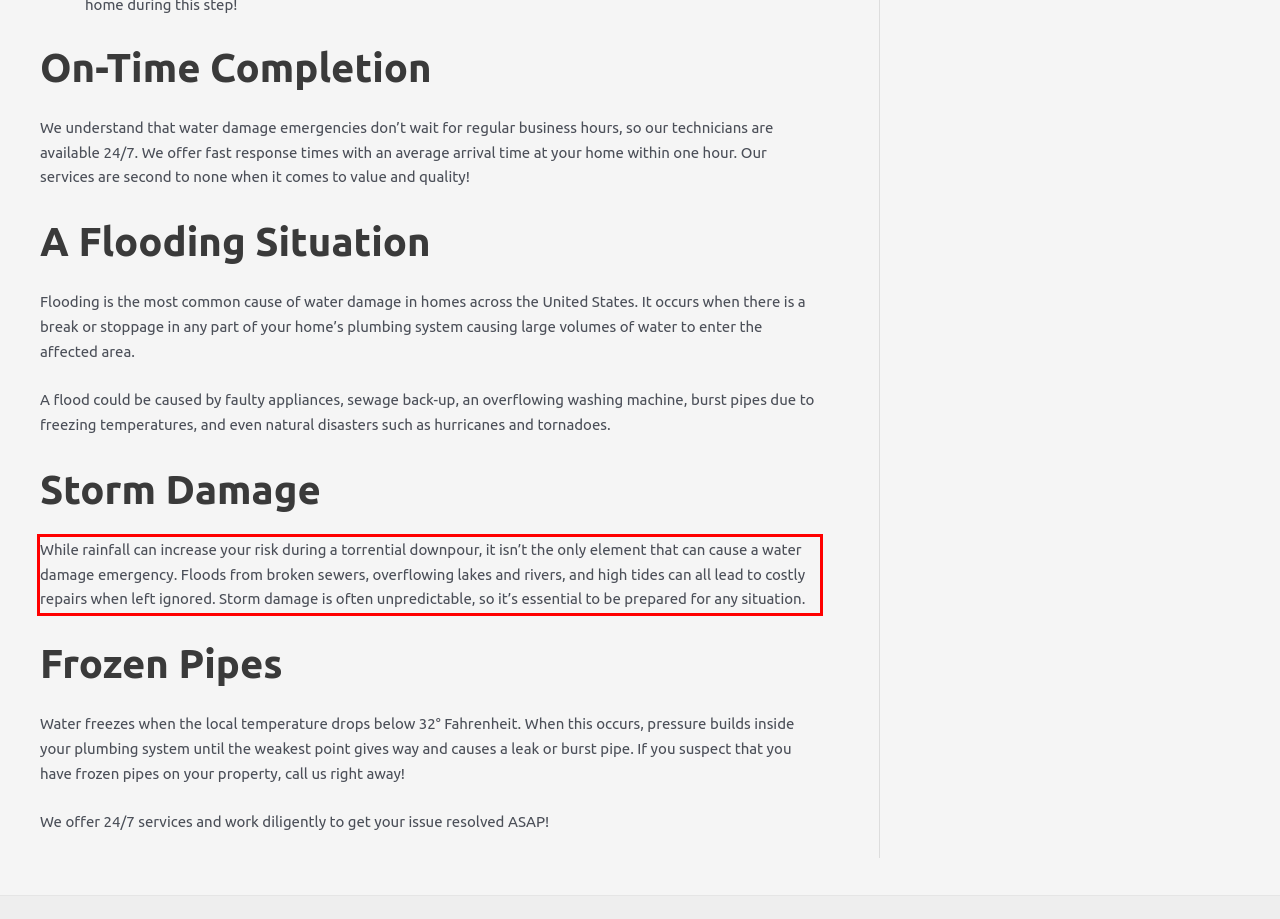Extract and provide the text found inside the red rectangle in the screenshot of the webpage.

While rainfall can increase your risk during a torrential downpour, it isn’t the only element that can cause a water damage emergency. Floods from broken sewers, overflowing lakes and rivers, and high tides can all lead to costly repairs when left ignored. Storm damage is often unpredictable, so it’s essential to be prepared for any situation.